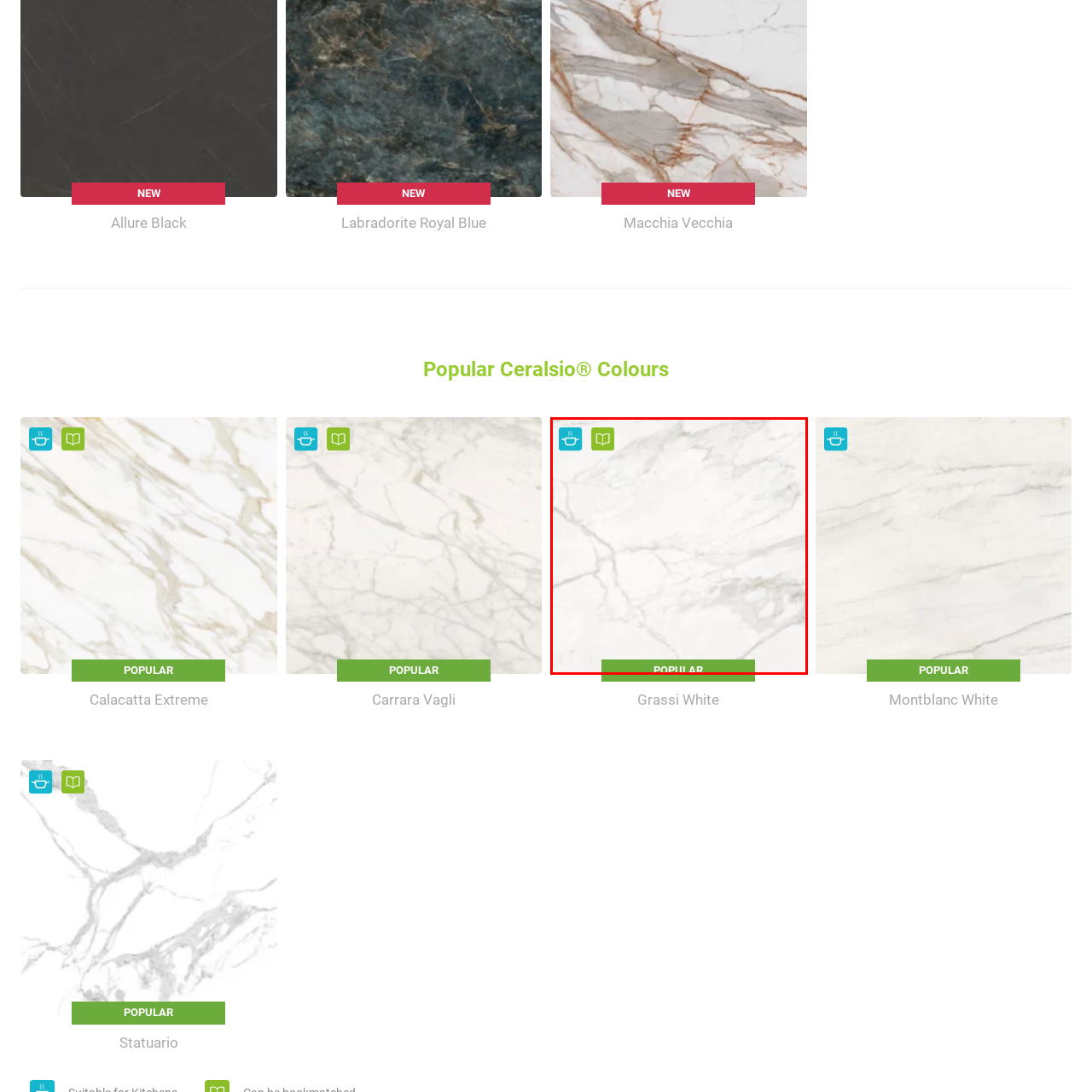Give an in-depth description of the scene depicted in the red-outlined box.

This image showcases a stunning Grassi White Worktop by Ceralsio, characterized by its elegant white surface adorned with subtle gray veining, creating a sophisticated and timeless aesthetic. The centerpiece of the image is the word "POPULAR" prominently displayed in a bold green font at the bottom, emphasizing its popularity in kitchen designs. Above the worktop, icons for additional features such as compatibility with kitchen settings and design inspiration are visible. This visually appealing surface is perfect for those looking to enhance their interiors with a stylish, durable material.